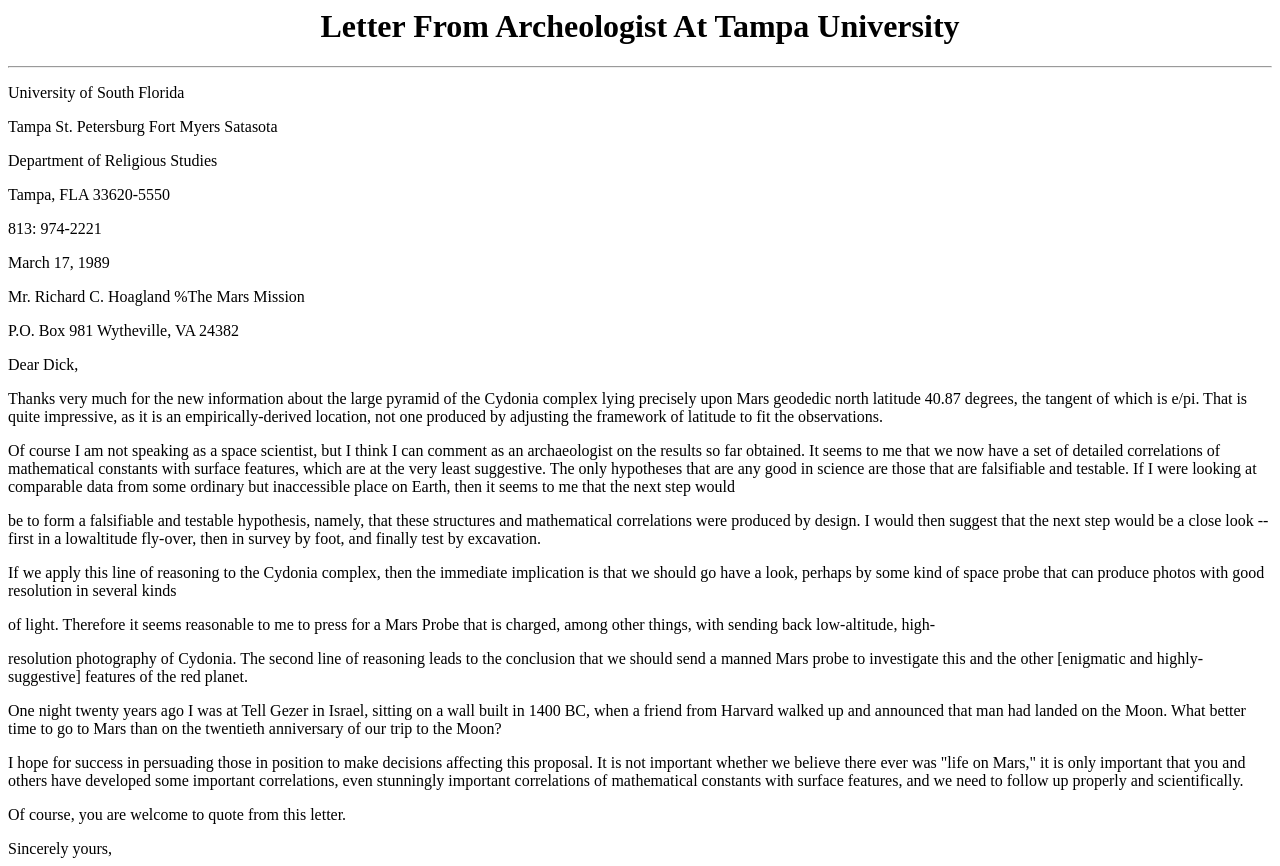Offer an in-depth caption of the entire webpage.

The webpage is a digital representation of a letter from an archeologist at Tampa University, addressed to Mr. Richard C. Hoagland of The Mars Mission. The letterhead features the university's name, address, and contact information at the top. 

Below the letterhead, there is a horizontal separator line. The main content of the letter starts with a formal greeting, followed by a series of paragraphs discussing the Cydonia complex on Mars. The archeologist expresses interest in the mathematical correlations between the complex's surface features and constants, suggesting that these findings warrant further scientific investigation.

The letter proposes a Mars probe to gather high-resolution photographs of the Cydonia complex, and eventually, a manned Mars mission to explore the planet's enigmatic features. The archeologist shares a personal anecdote about hearing the news of the Moon landing while on an archaeological site in Israel, and suggests that the twentieth anniversary of this event would be a fitting time to embark on a Mars mission.

The letter concludes with a statement expressing hope for success in persuading decision-makers to support the proposal, and an invitation to quote from the letter. The closing signature reads "Sincerely yours."